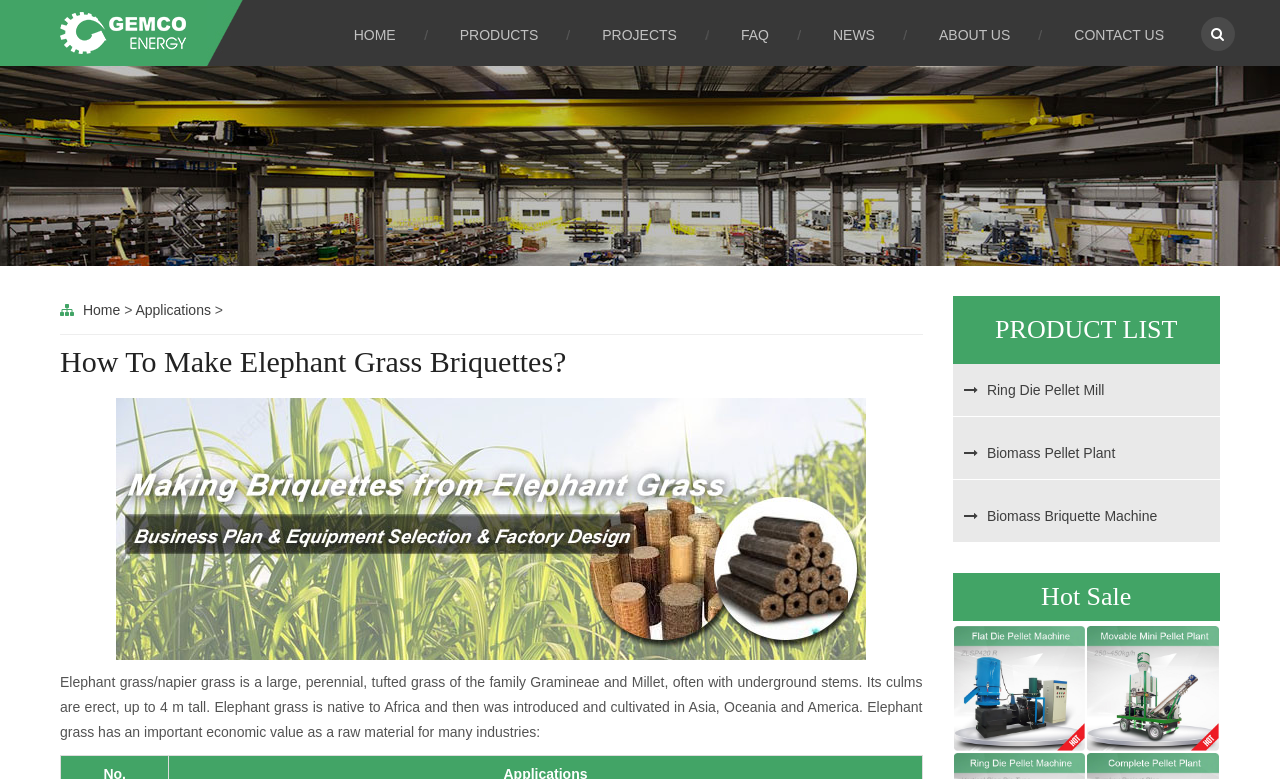Find the bounding box coordinates of the element I should click to carry out the following instruction: "Go to the PRODUCT LIST page".

[0.744, 0.38, 0.953, 0.467]